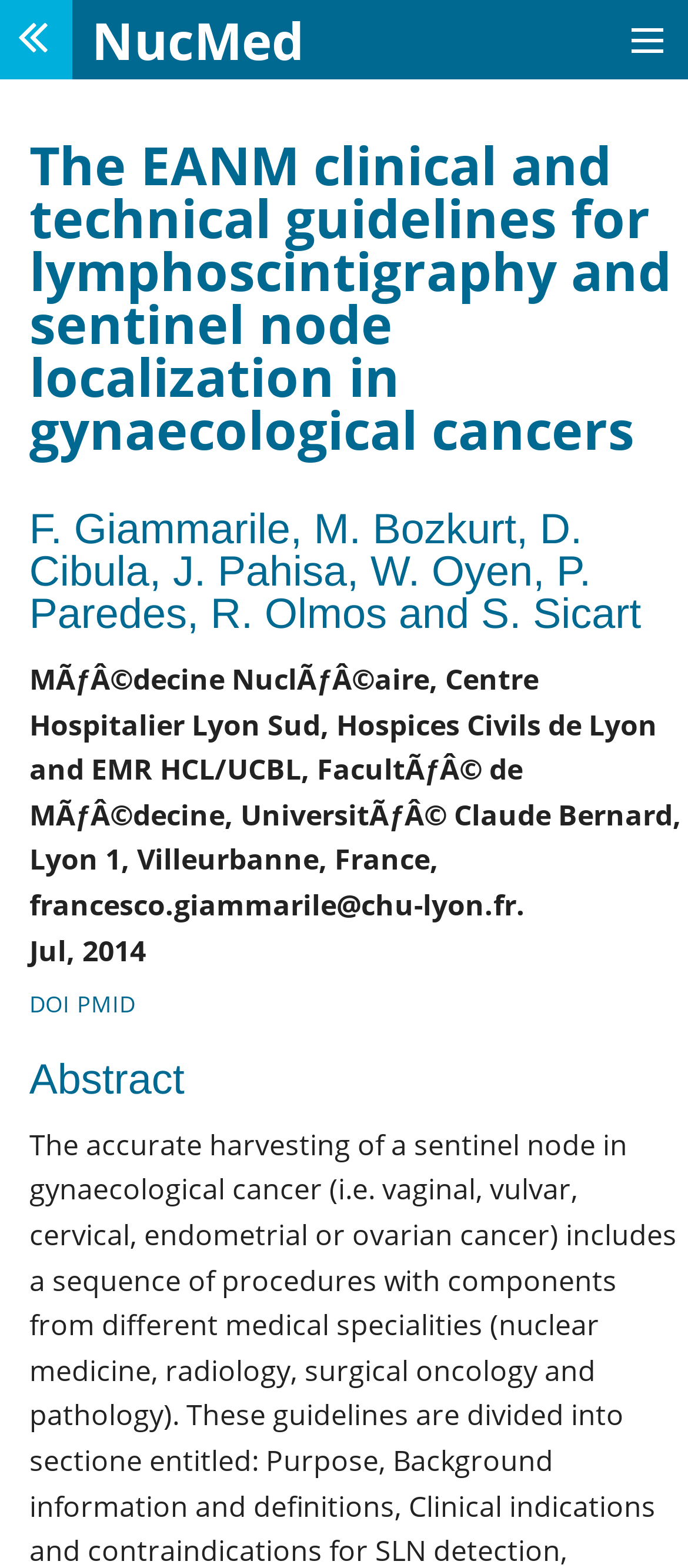Bounding box coordinates should be provided in the format (top-left x, top-left y, bottom-right x, bottom-right y) with all values between 0 and 1. Identify the bounding box for this UI element: NucMed NucMed

[0.105, 0.003, 0.479, 0.047]